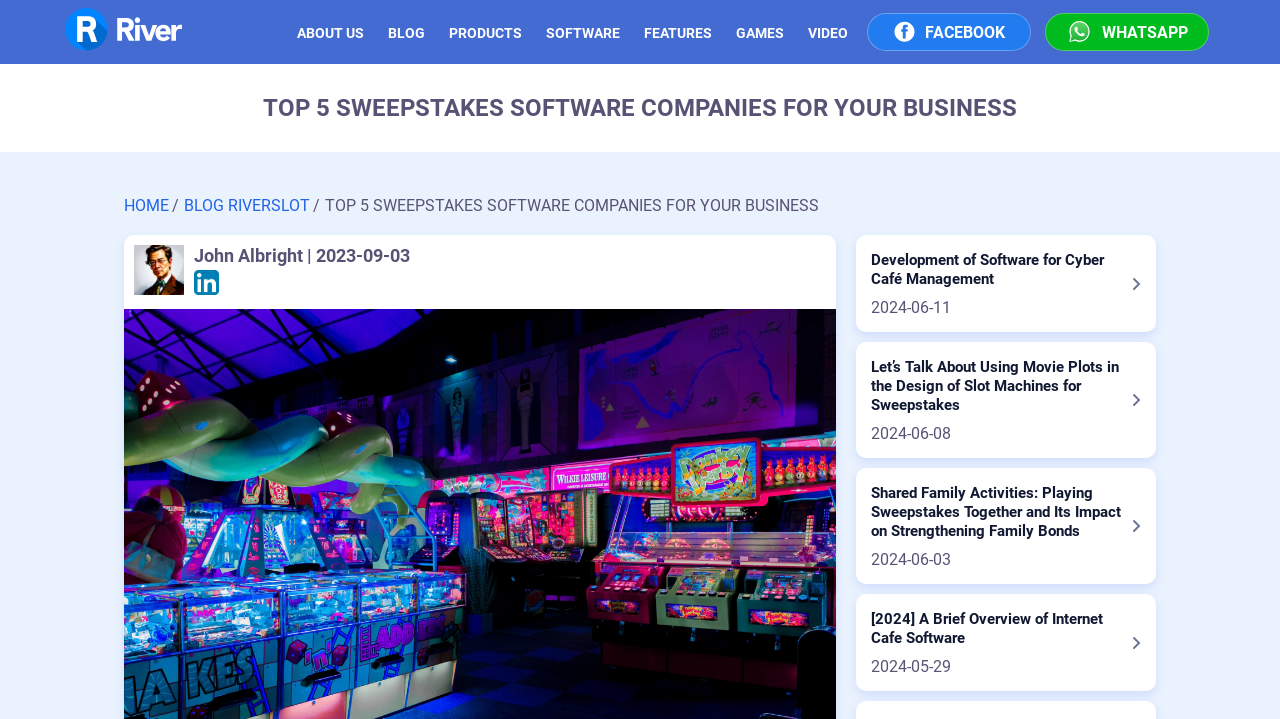Please identify the bounding box coordinates of the element that needs to be clicked to perform the following instruction: "View the Offices location".

None